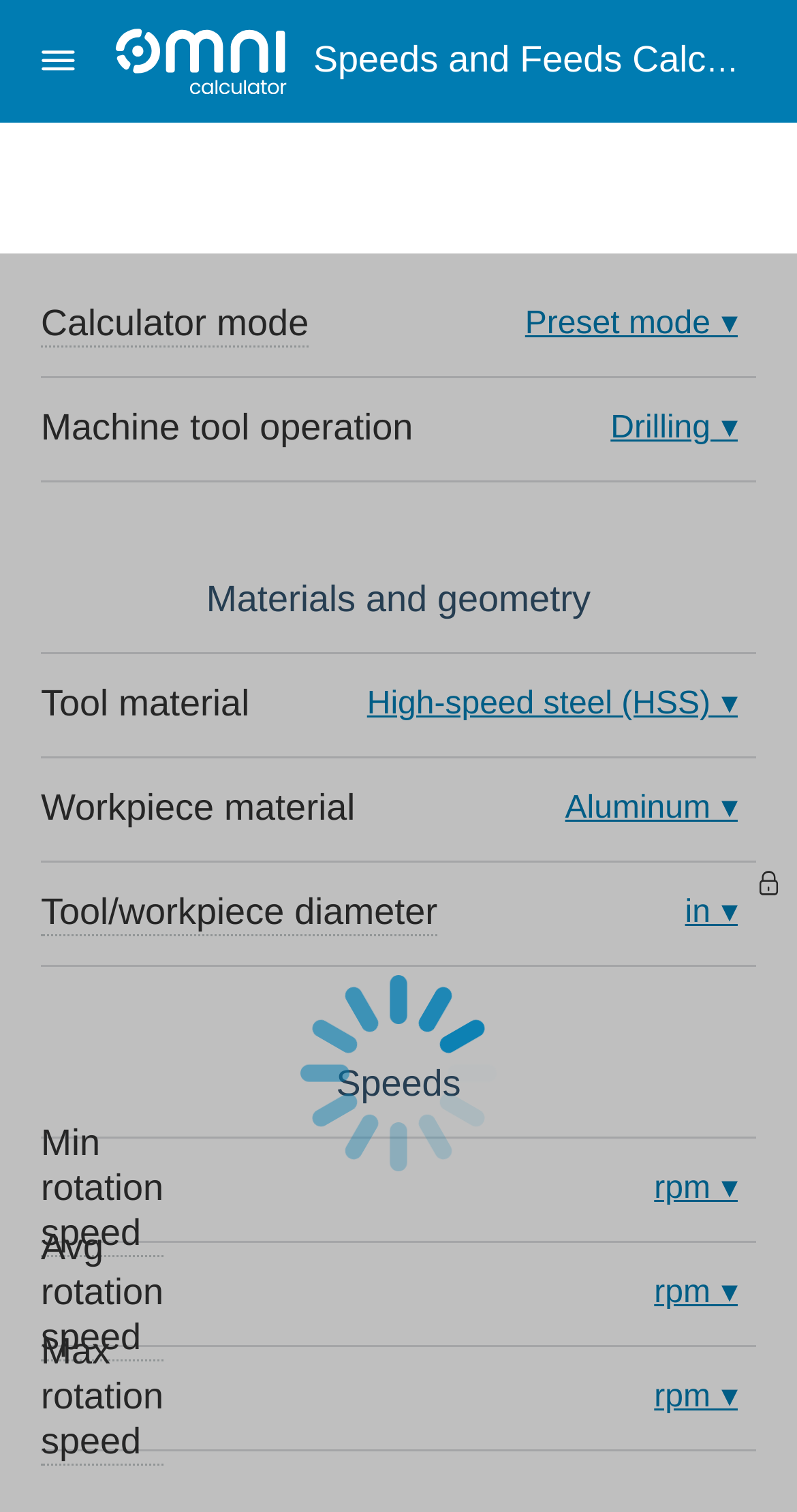What is the purpose of the calculator?
Please respond to the question with a detailed and informative answer.

The purpose of the calculator is to help set the rotation speed and feed rate of a machine tool, as indicated by the webpage's meta description and the various input fields and options available on the webpage.